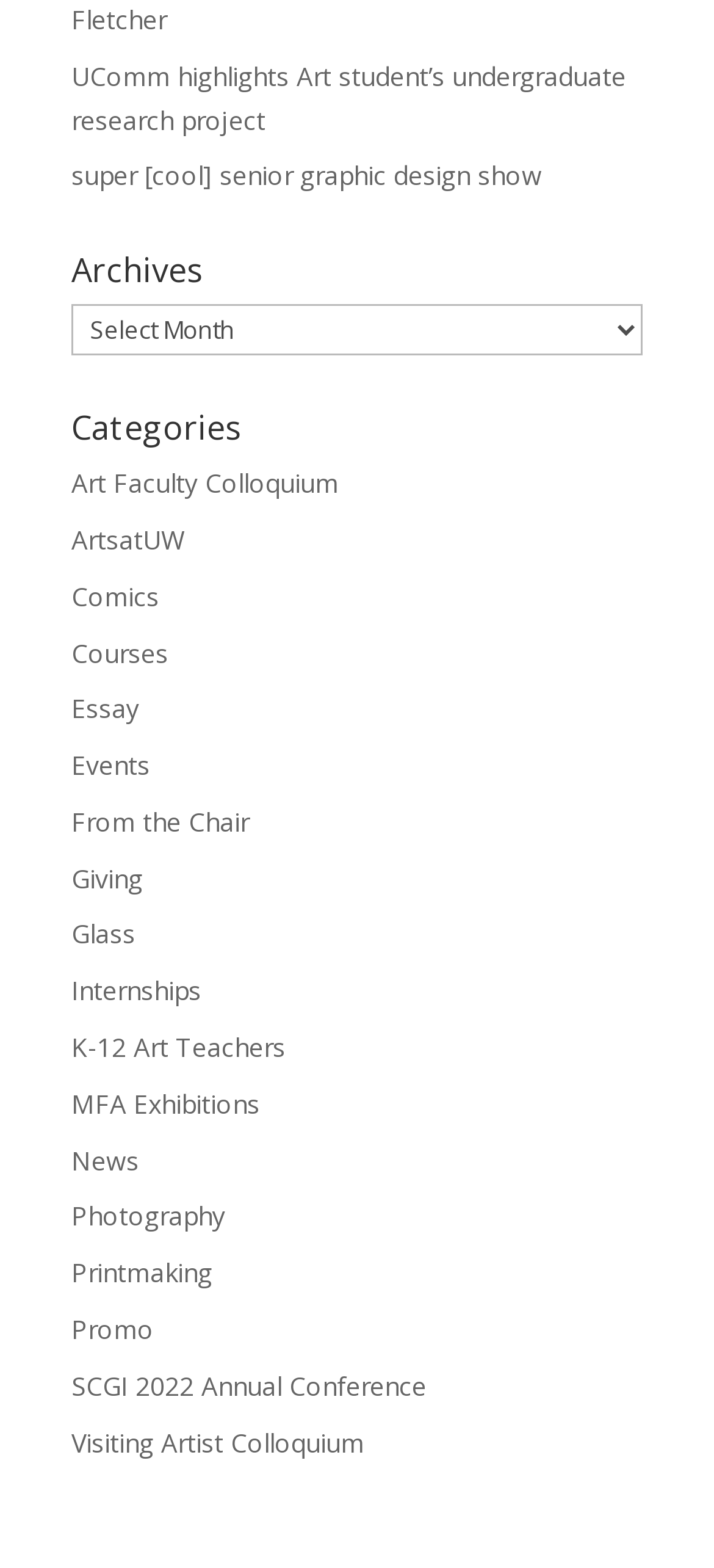Please give a concise answer to this question using a single word or phrase: 
What categories are available on this webpage?

Archives, Categories